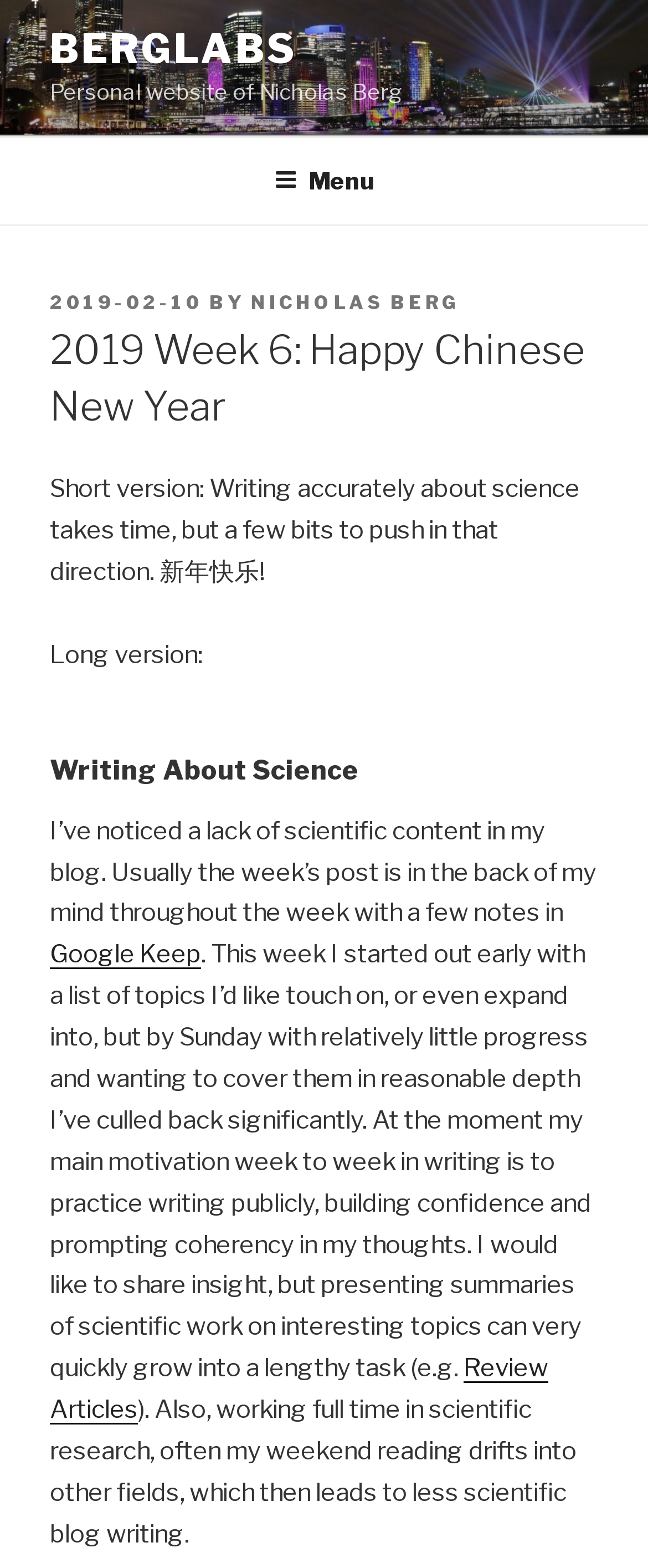What is the date of the post?
Respond to the question with a well-detailed and thorough answer.

The date of the post can be found in the header section of the webpage, where the link element with the text '2019-02-10' is located, which is also accompanied by a time element.